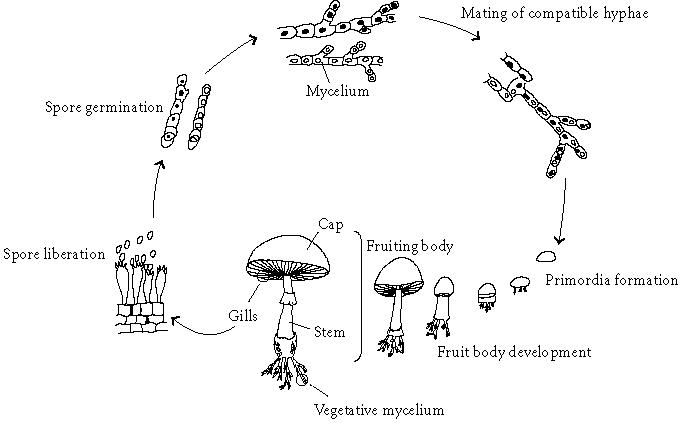What is the function of the gills in the fruiting body?
Look at the screenshot and give a one-word or phrase answer.

Spore liberation